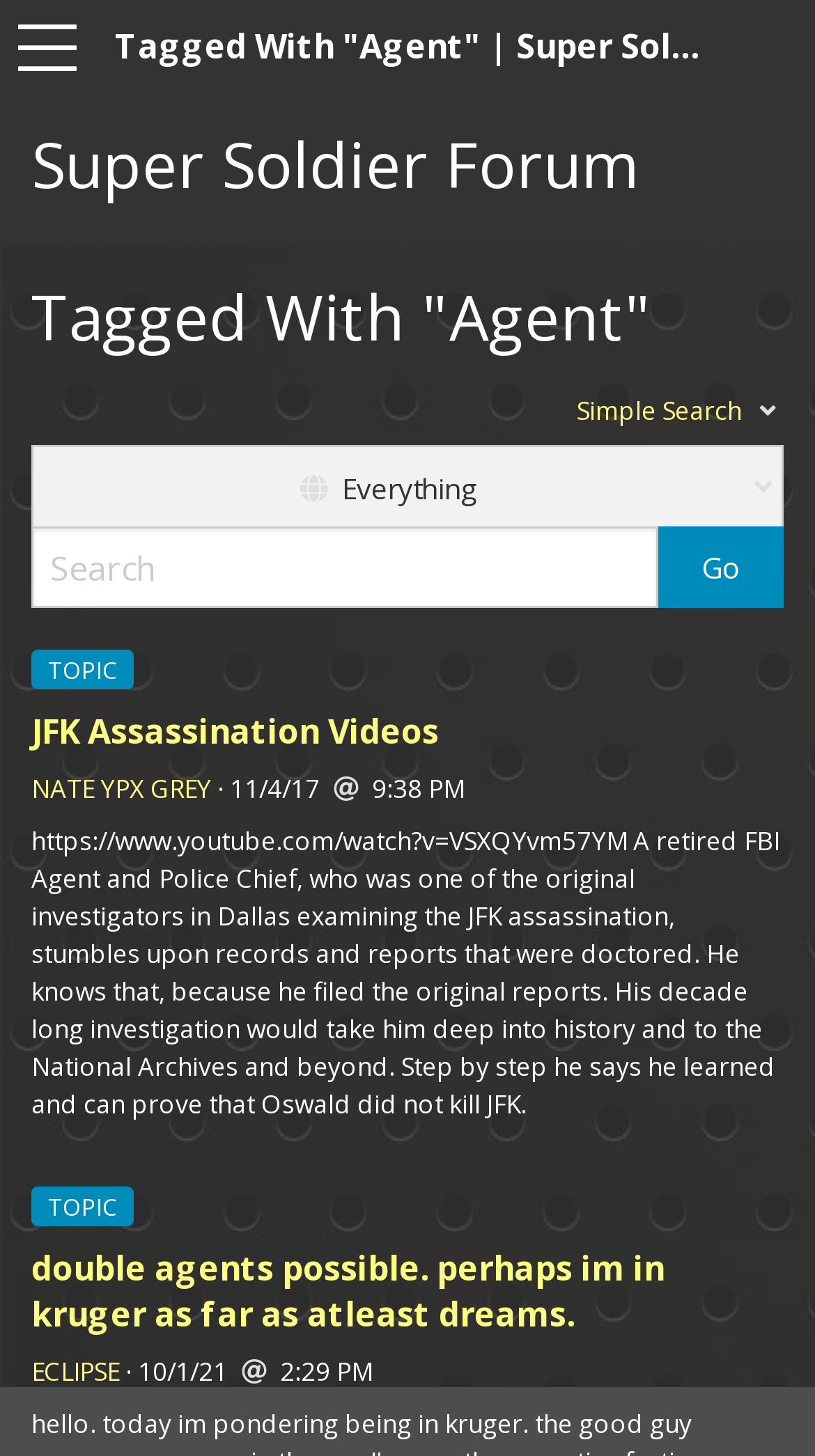Analyze the image and answer the question with as much detail as possible: 
How many search options are available?

I found a dropdown menu with the label 'Everything' which suggests that there is only one search option available.